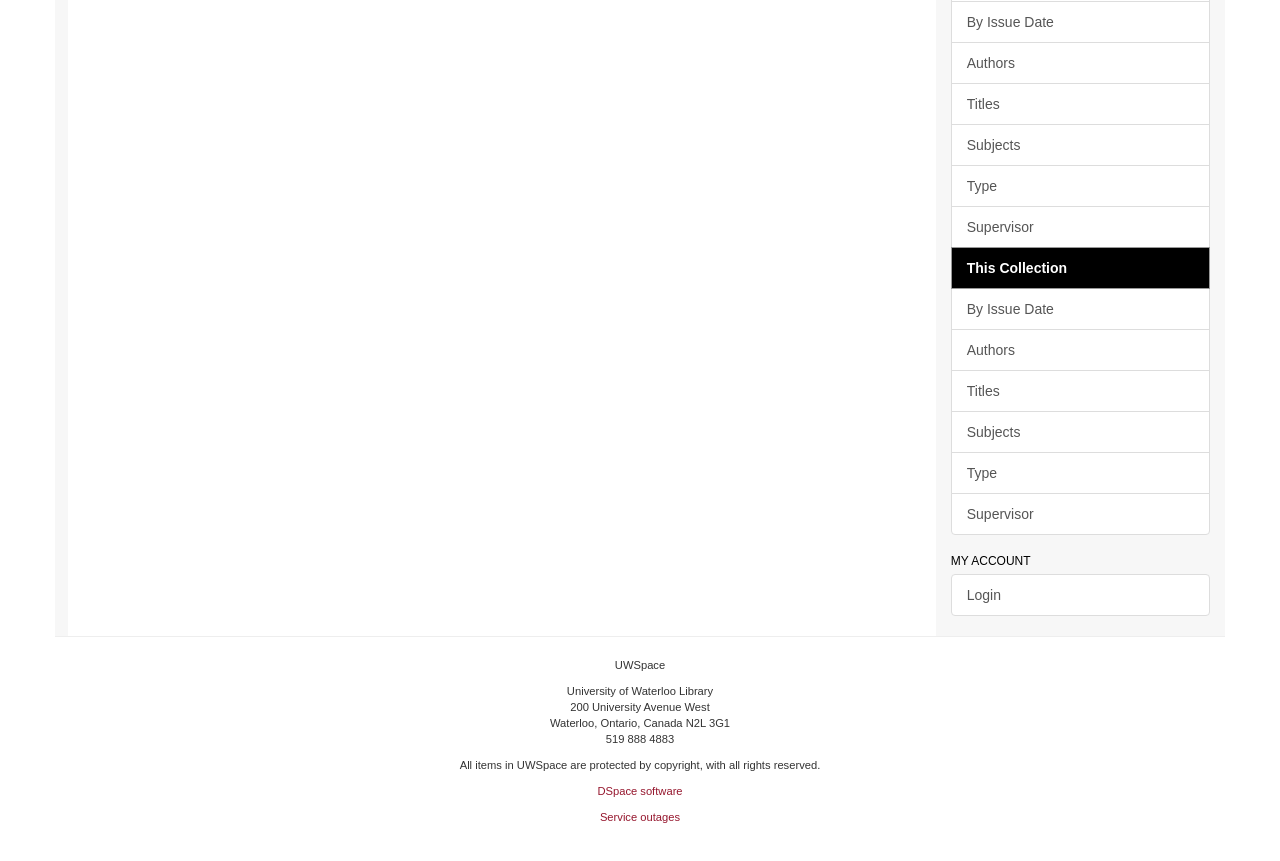Determine the bounding box for the UI element described here: "Supervisor".

[0.743, 0.24, 0.945, 0.288]